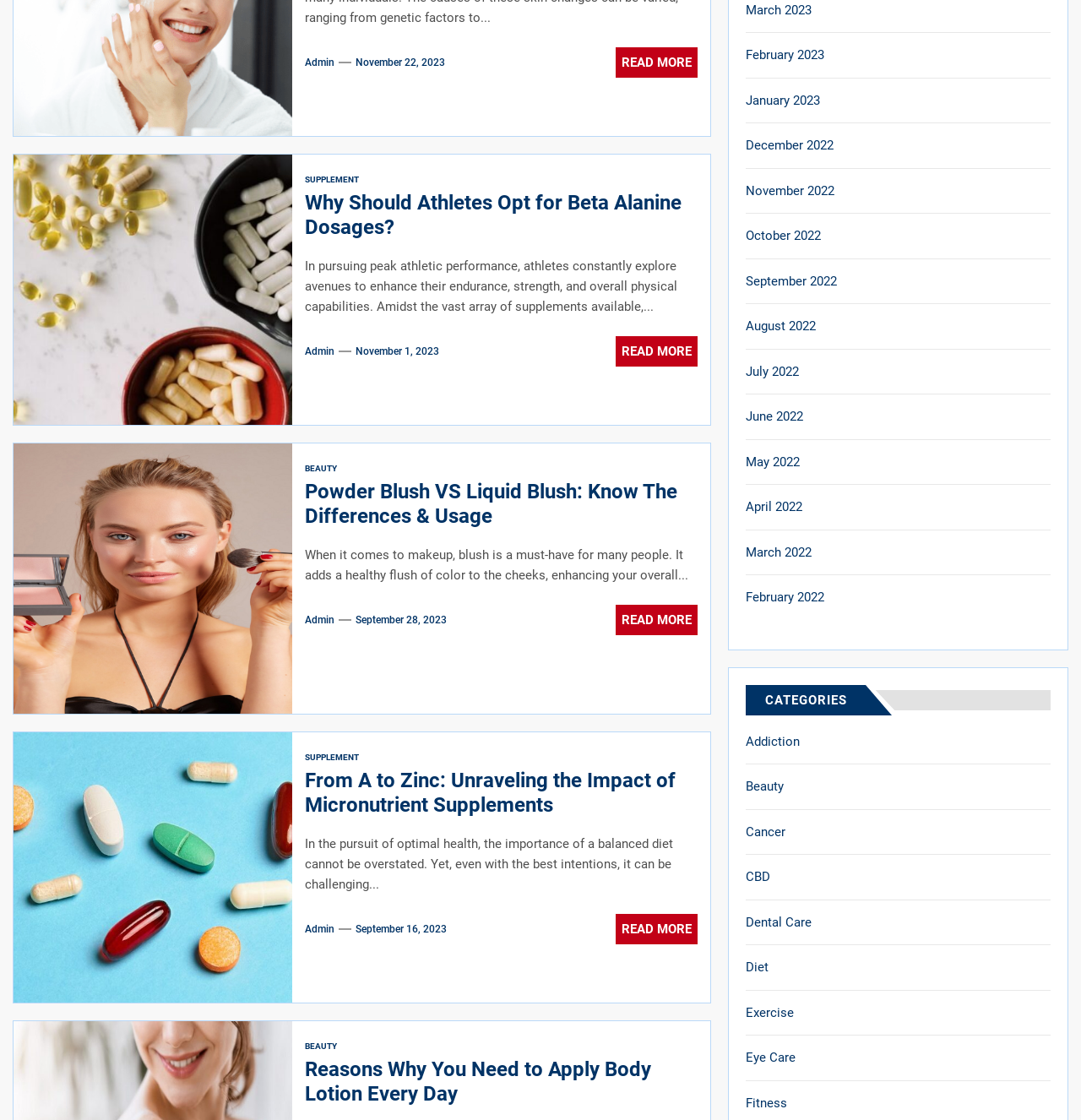Identify the bounding box coordinates of the element that should be clicked to fulfill this task: "Click on the 'SUPPLEMENT' link". The coordinates should be provided as four float numbers between 0 and 1, i.e., [left, top, right, bottom].

[0.282, 0.153, 0.332, 0.166]